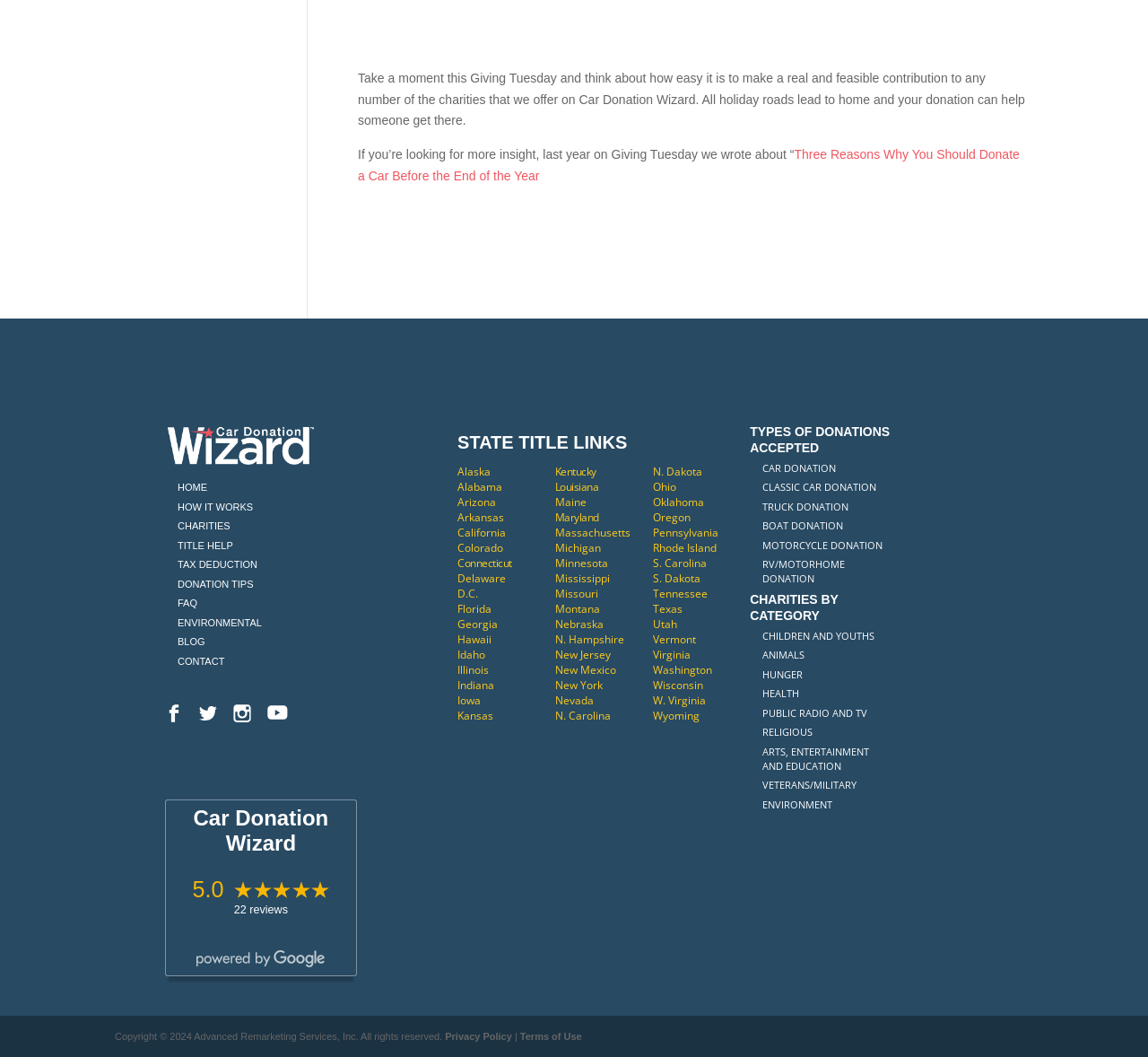Locate the bounding box of the UI element with the following description: "alt="SingleCare on LinkedIn"".

None